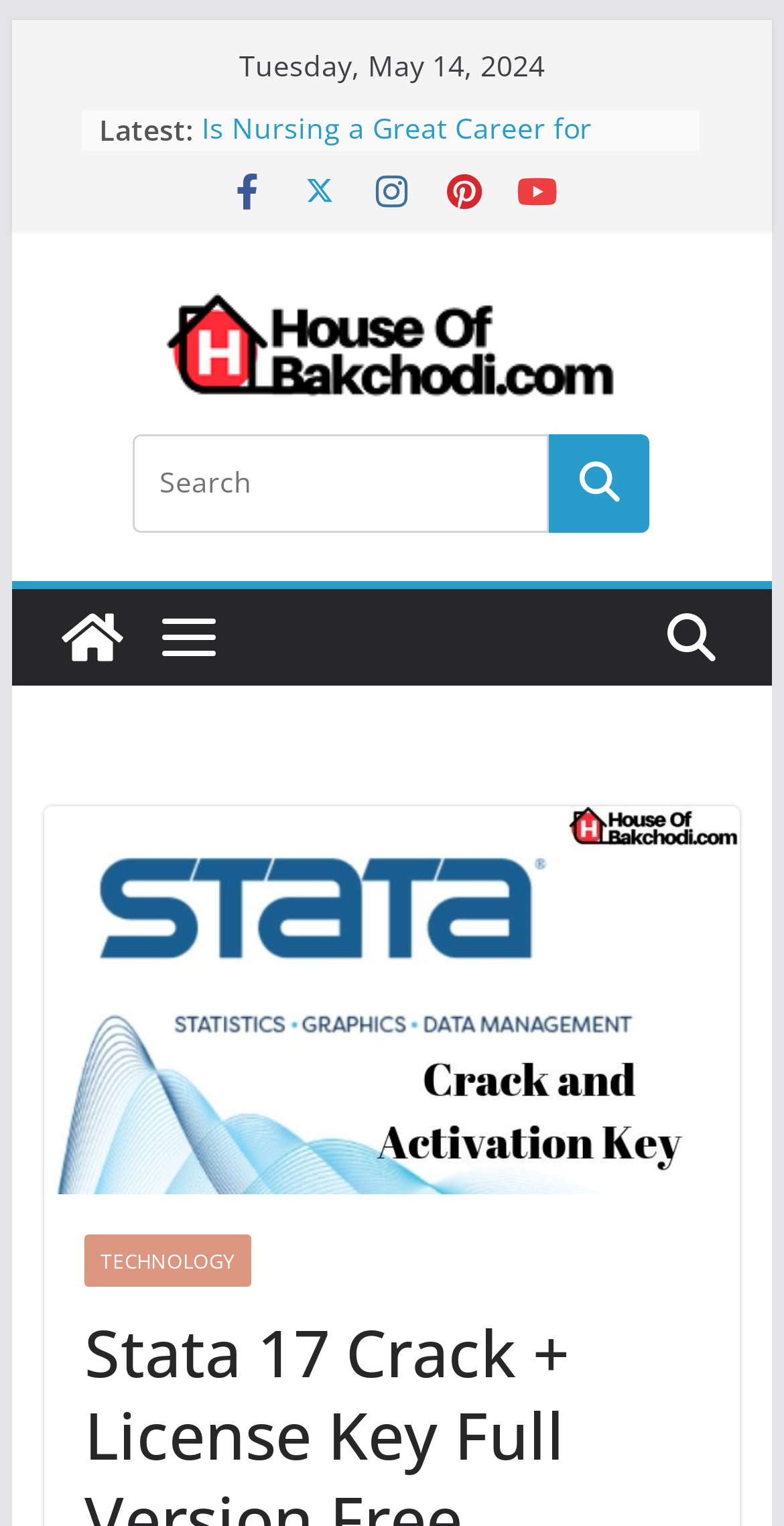Use a single word or phrase to answer this question: 
What is the name of the website?

HOB – House Of Bakchodi